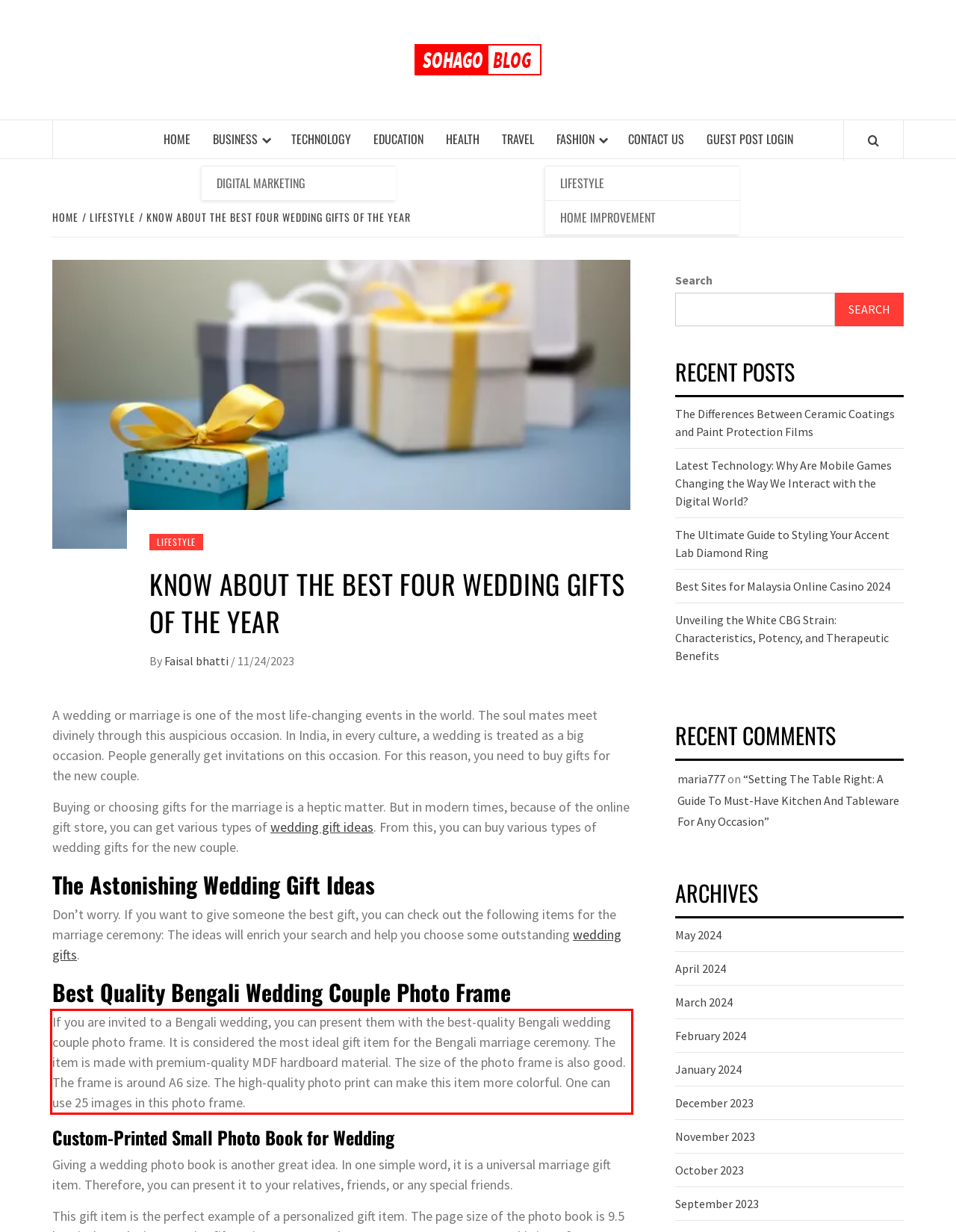Examine the webpage screenshot and use OCR to obtain the text inside the red bounding box.

If you are invited to a Bengali wedding, you can present them with the best-quality Bengali wedding couple photo frame. It is considered the most ideal gift item for the Bengali marriage ceremony. The item is made with premium-quality MDF hardboard material. The size of the photo frame is also good. The frame is around A6 size. The high-quality photo print can make this item more colorful. One can use 25 images in this photo frame.